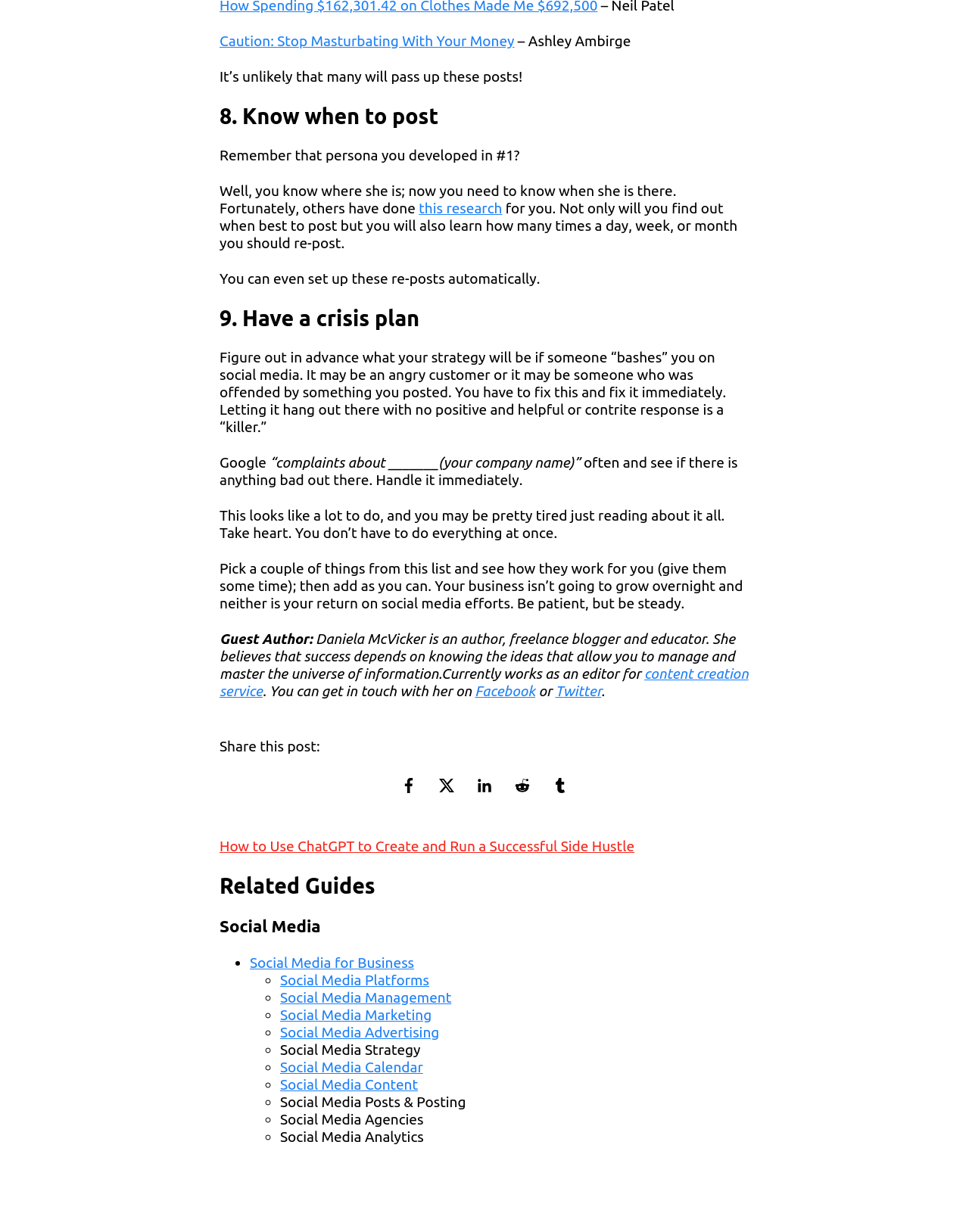Please specify the bounding box coordinates in the format (top-left x, top-left y, bottom-right x, bottom-right y), with values ranging from 0 to 1. Identify the bounding box for the UI component described as follows: Social Media for Business

[0.258, 0.774, 0.427, 0.788]